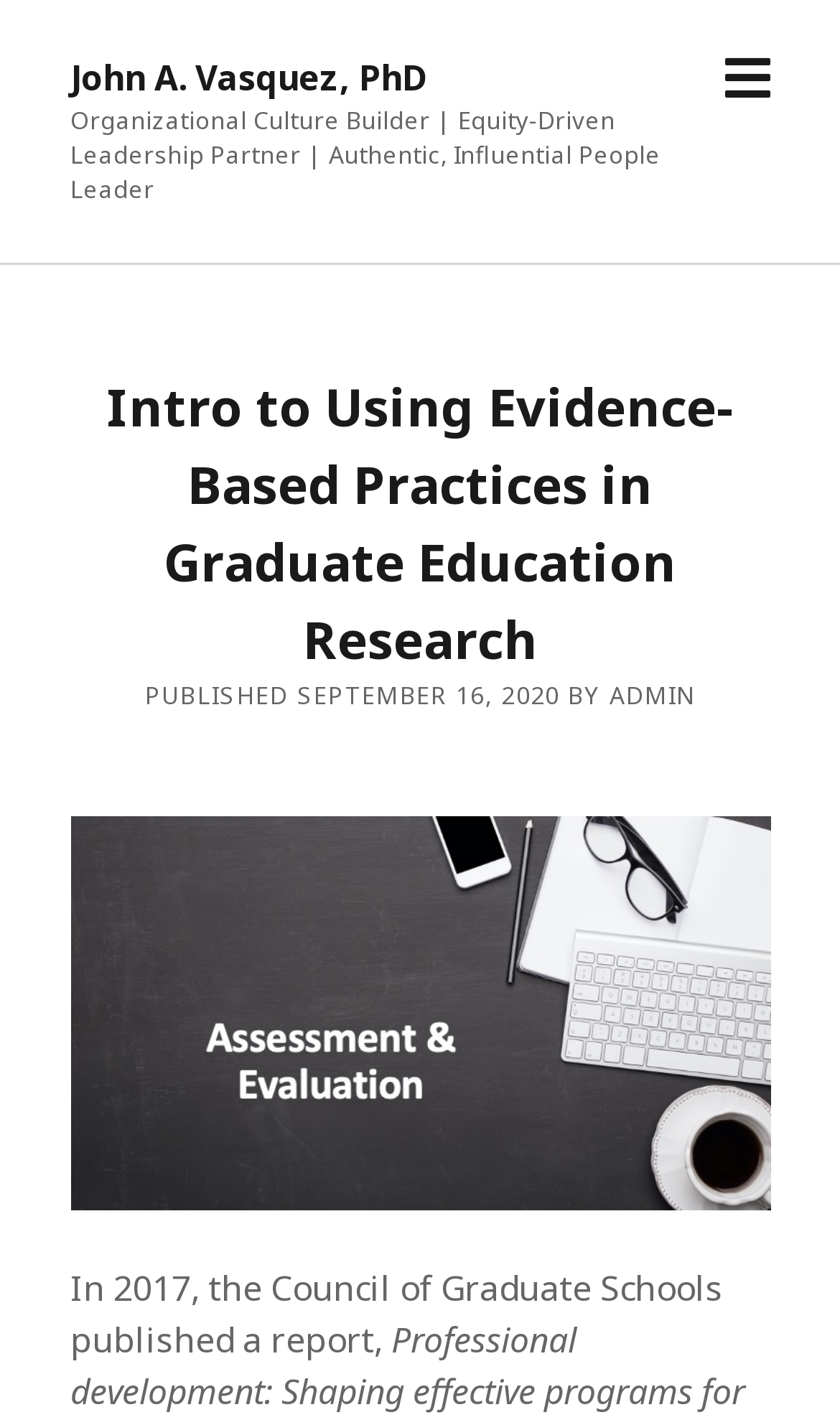Please answer the following question using a single word or phrase: 
What is the profession of the author?

Organizational Culture Builder